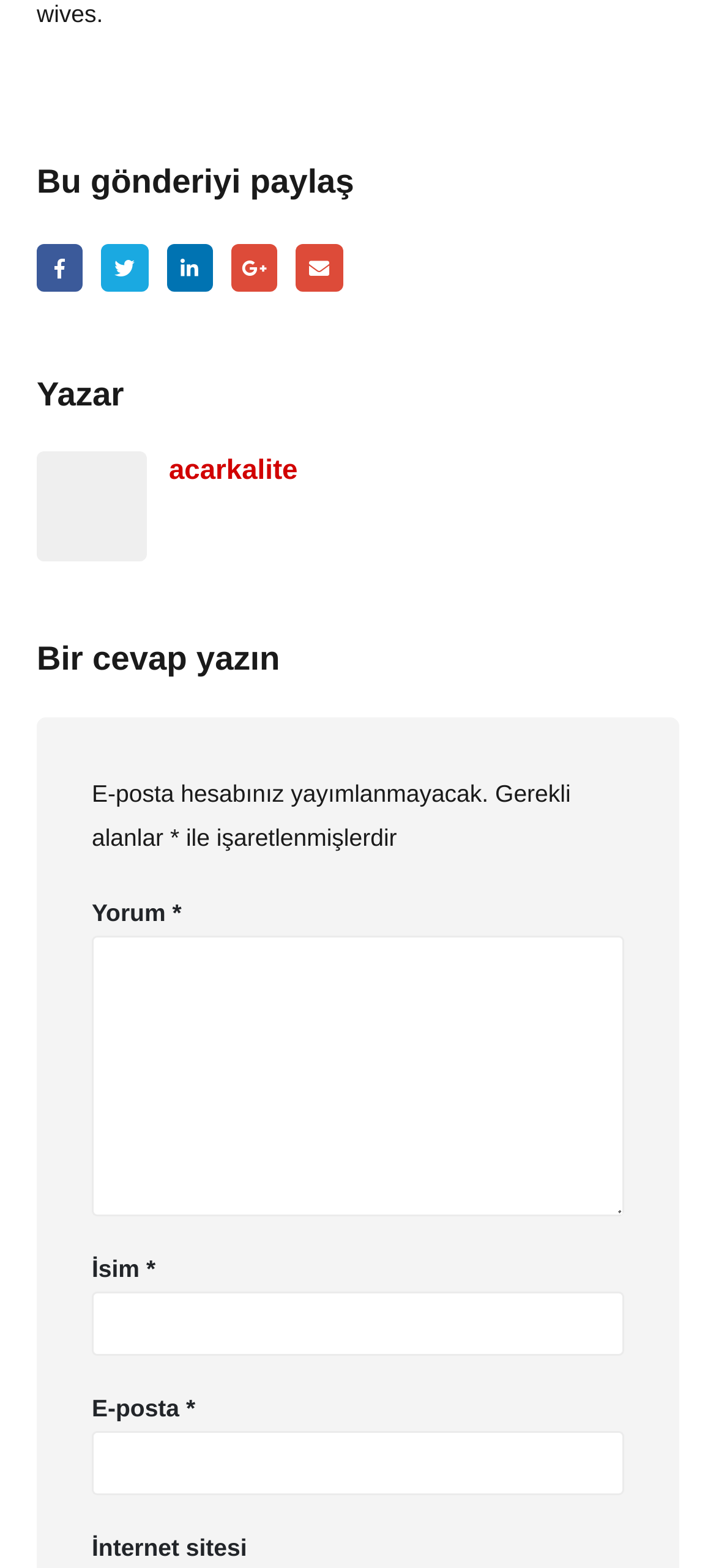Identify the bounding box coordinates for the UI element described by the following text: "parent_node: İsim * name="author"". Provide the coordinates as four float numbers between 0 and 1, in the format [left, top, right, bottom].

[0.17, 0.794, 0.826, 0.829]